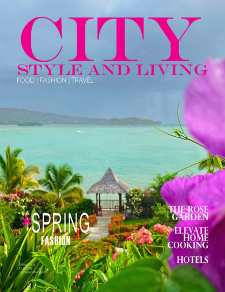Respond to the question below with a single word or phrase: What is the color of the magazine title?

Bold pink